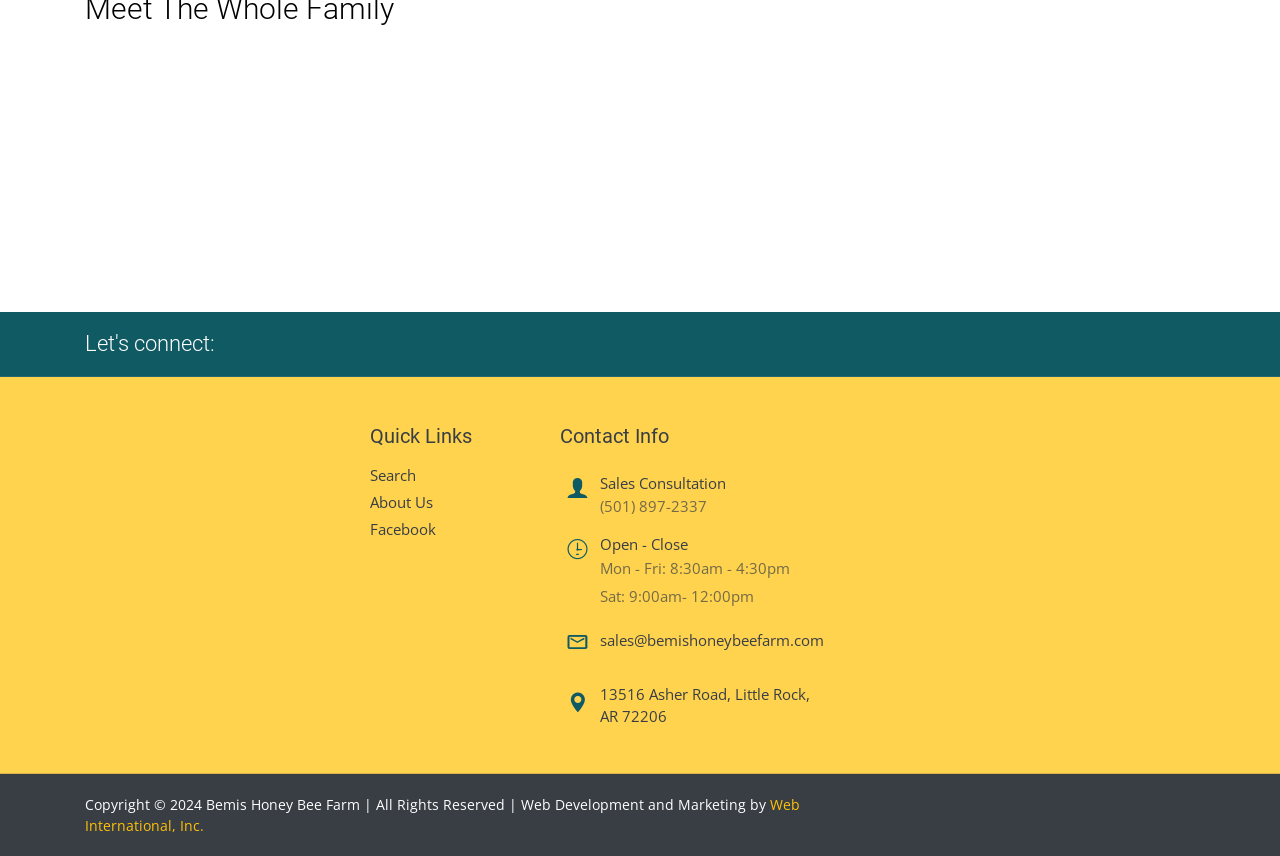Can you find the bounding box coordinates for the element to click on to achieve the instruction: "Search for something"?

[0.289, 0.543, 0.325, 0.566]